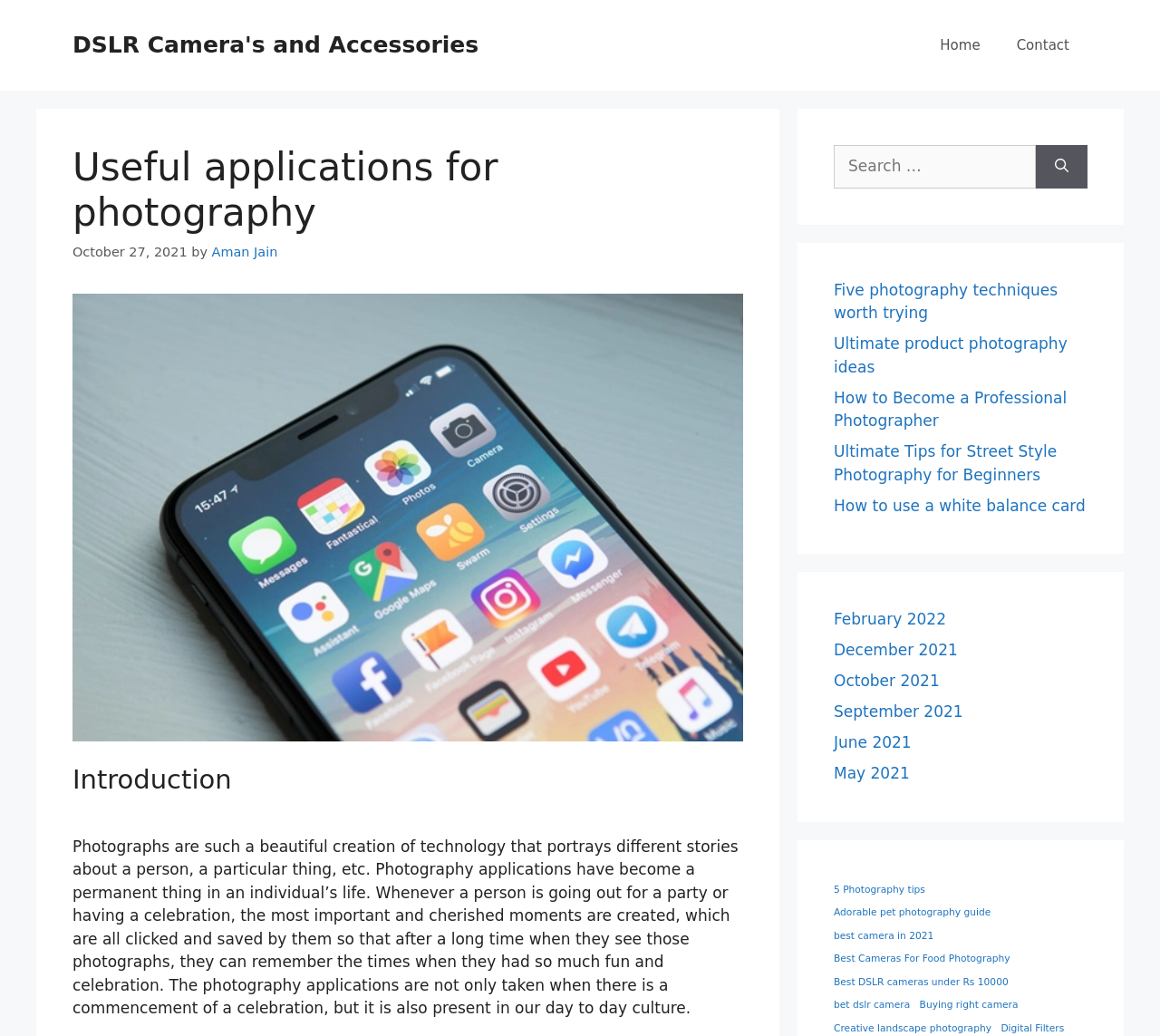What is the author of the article?
Please provide an in-depth and detailed response to the question.

The author of the article is mentioned in the header section of the webpage, where it is written 'by Aman Jain' next to the date of the article.